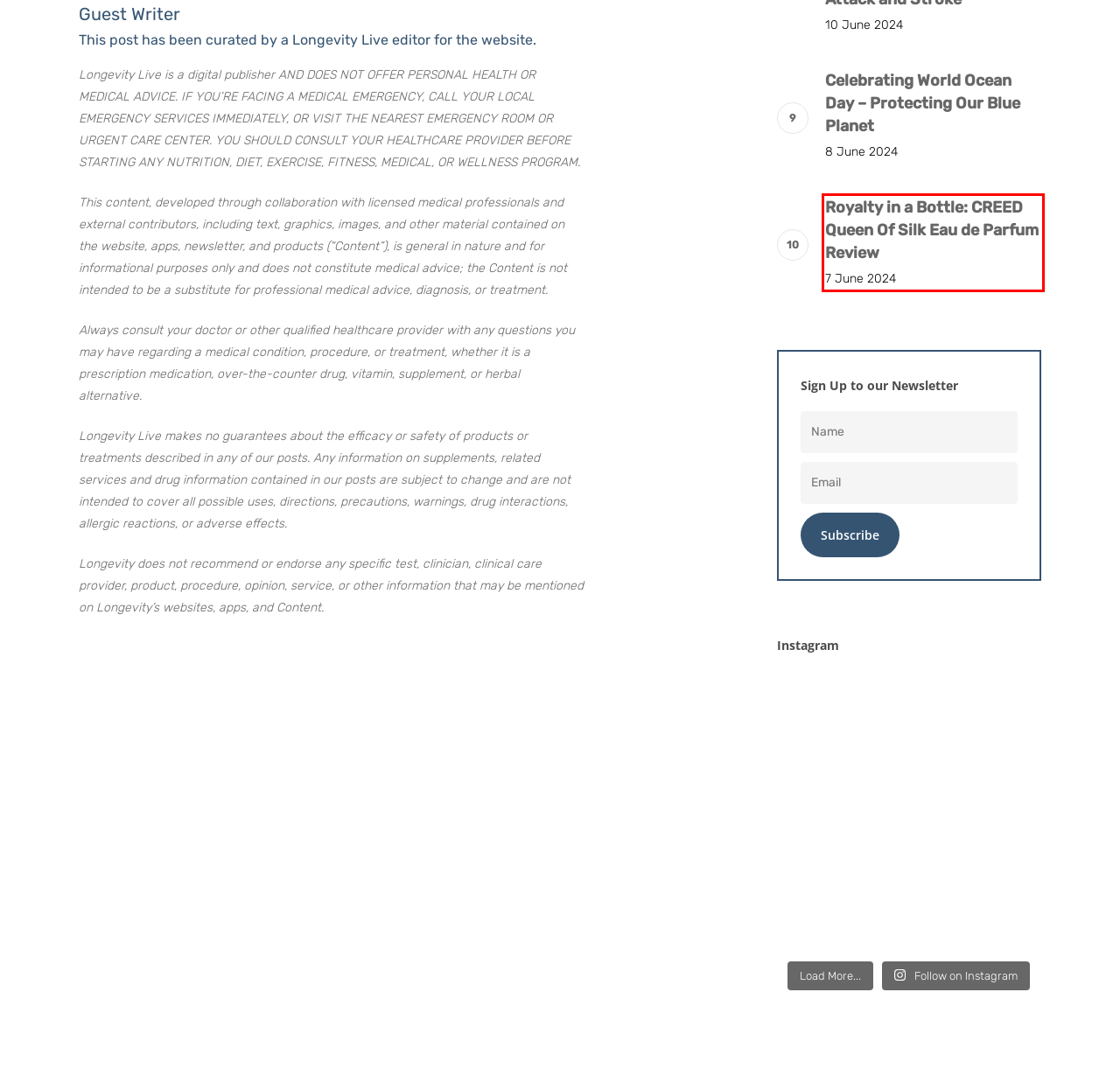Given a screenshot of a webpage with a red bounding box highlighting a UI element, choose the description that best corresponds to the new webpage after clicking the element within the red bounding box. Here are your options:
A. Travel On The Good At SALT of Palmar Mauritius - Longevity LIVE
B. Caela Bennett, Author at Longevity LIVE
C. Dr. Jedd Myers Explains Why Corporate Wellness Is A Superpower - Longevity LIVE
D. Celebrating World Ocean Day - Protecting Our Blue Planet
E. Betty White is 99: Her 8 Tips For A Long and Healthy Life - Longevity LIVE
F. Royalty in a Bottle: CREED Queen Of Silk Eau de Parfum Review - Longevity LIVE
G. Virgin Active: Gyms Near Me | Fitness Centers
H. Guest Writer, Author at Longevity LIVE

F